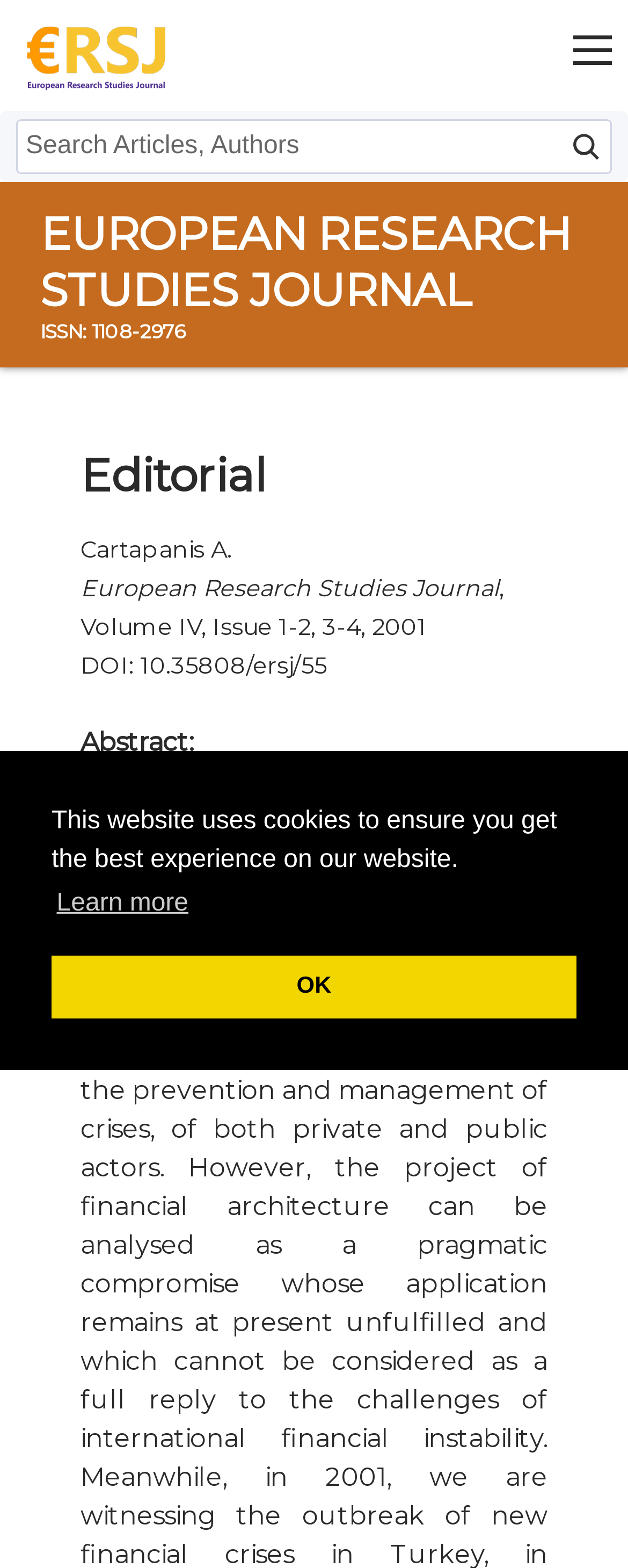Can you give a comprehensive explanation to the question given the content of the image?
What is the DOI of the journal?

I found the answer by looking at the static text element that contains the DOI information, which is located below the abstract section.